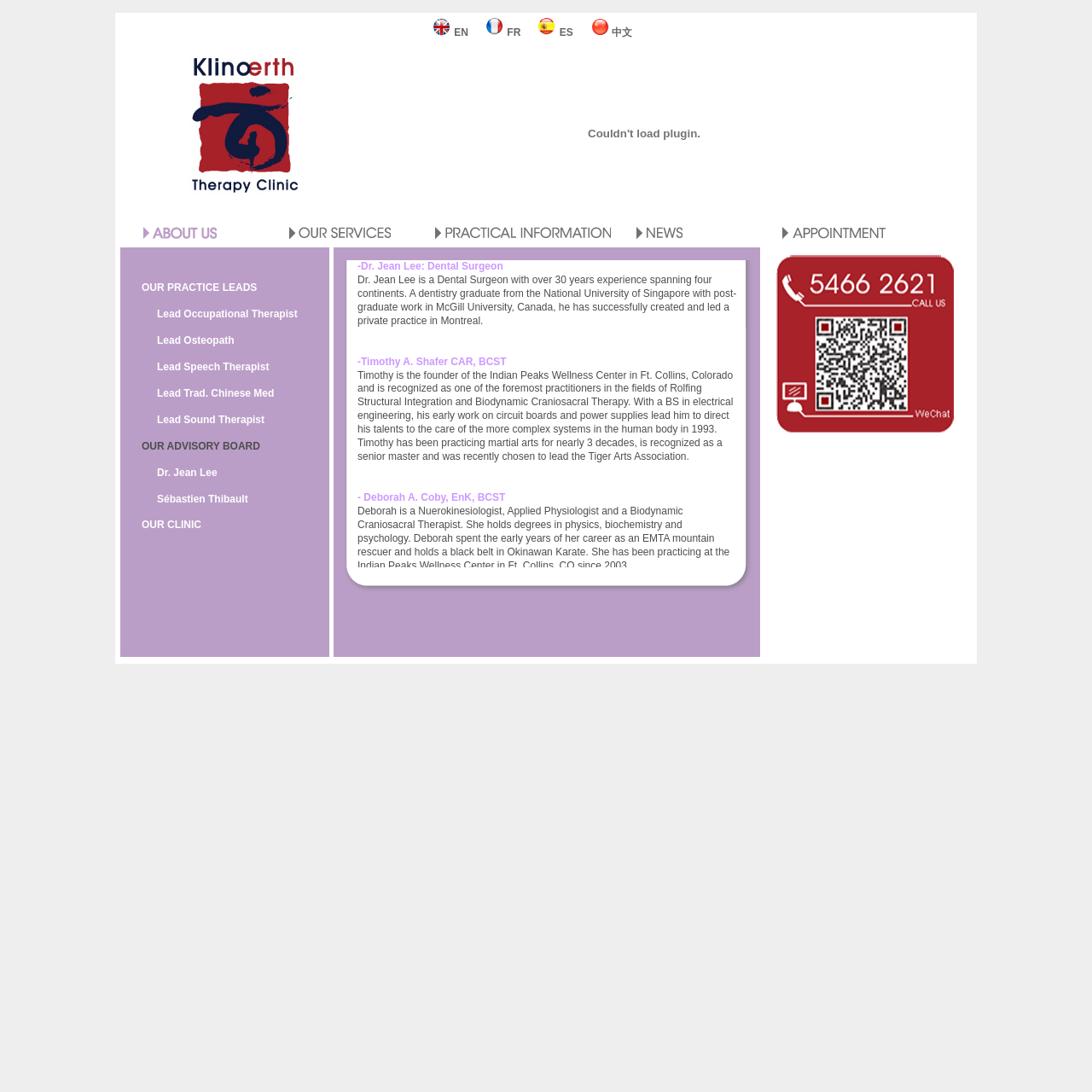Answer the question using only one word or a concise phrase: What is the language of the link '中文'?

Chinese